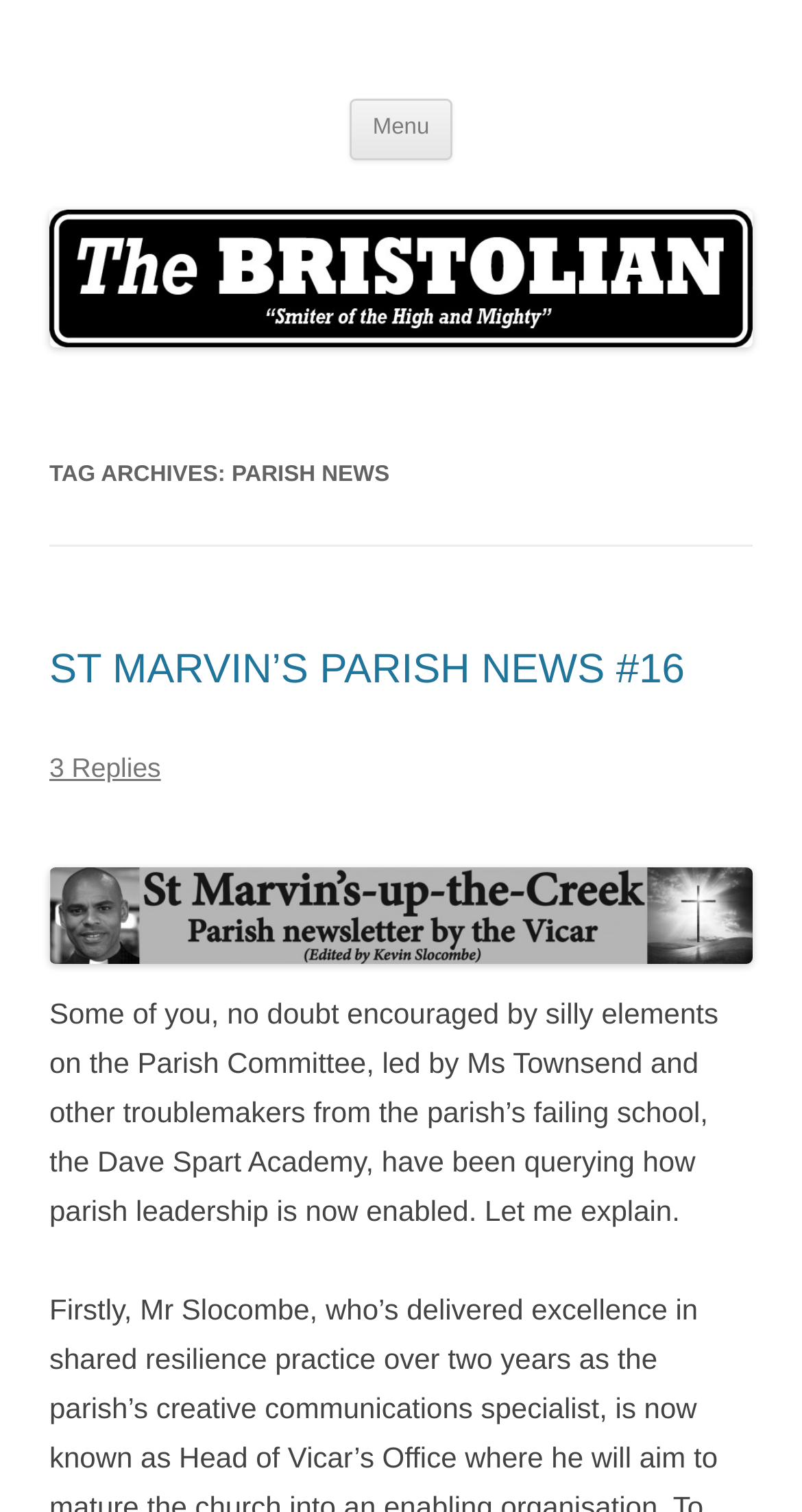Ascertain the bounding box coordinates for the UI element detailed here: "ST MARVIN’S PARISH NEWS #16". The coordinates should be provided as [left, top, right, bottom] with each value being a float between 0 and 1.

[0.062, 0.428, 0.854, 0.458]